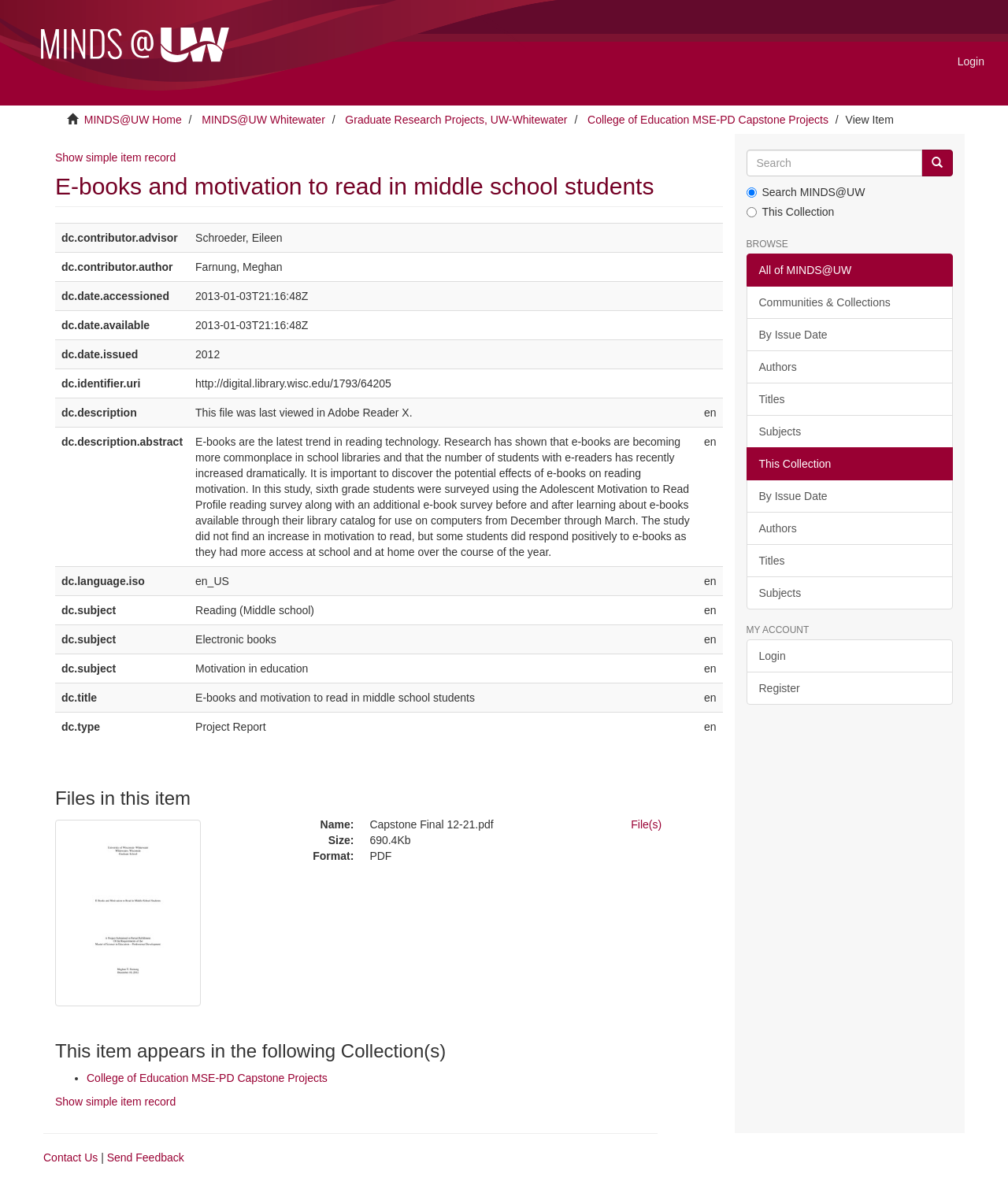Determine the bounding box coordinates for the UI element described. Format the coordinates as (top-left x, top-left y, bottom-right x, bottom-right y) and ensure all values are between 0 and 1. Element description: Communities & Collections

[0.74, 0.241, 0.945, 0.268]